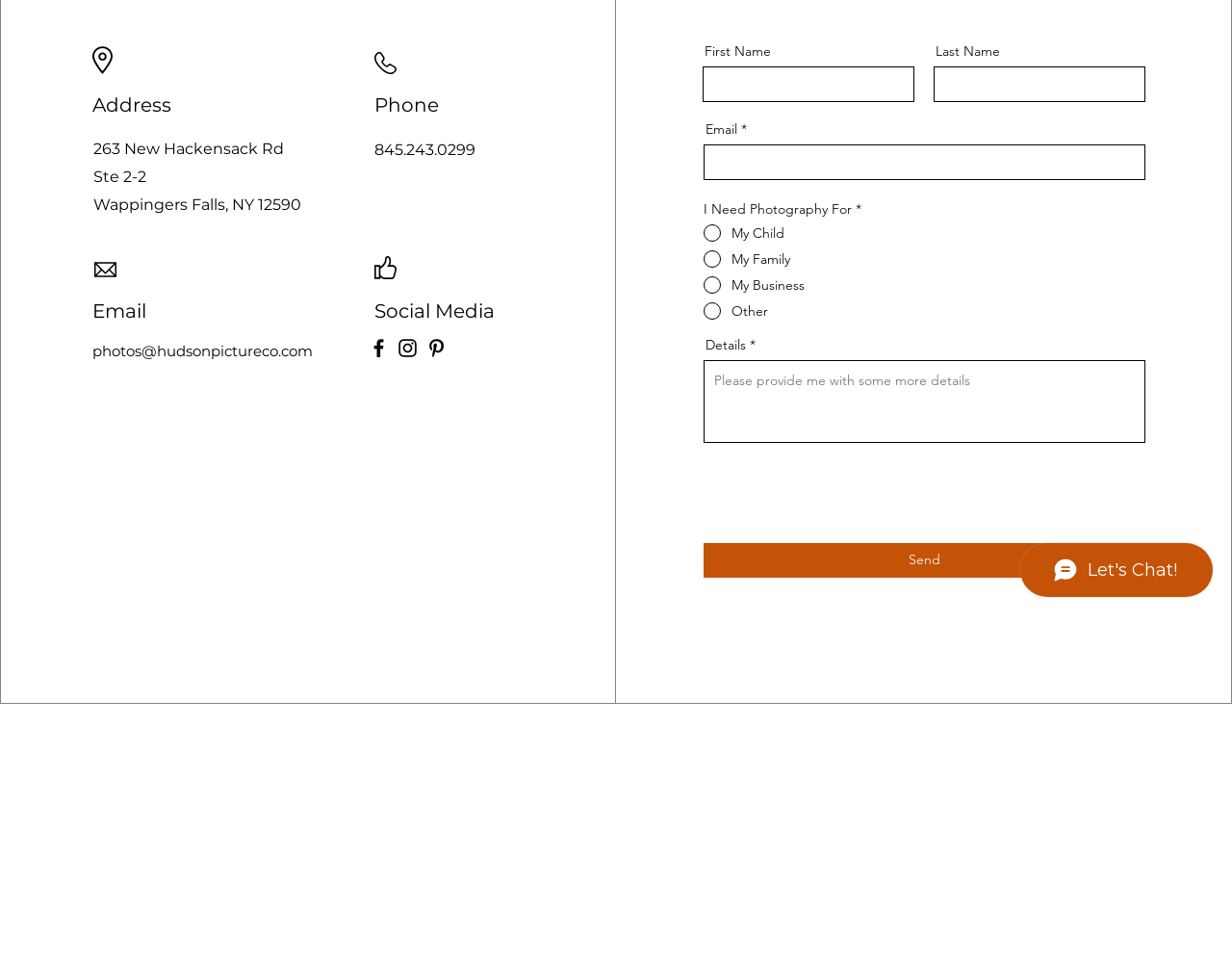Please provide the bounding box coordinates for the UI element as described: "photos@hudsonpictureco.com". The coordinates must be four floats between 0 and 1, represented as [left, top, right, bottom].

[0.075, 0.356, 0.254, 0.375]